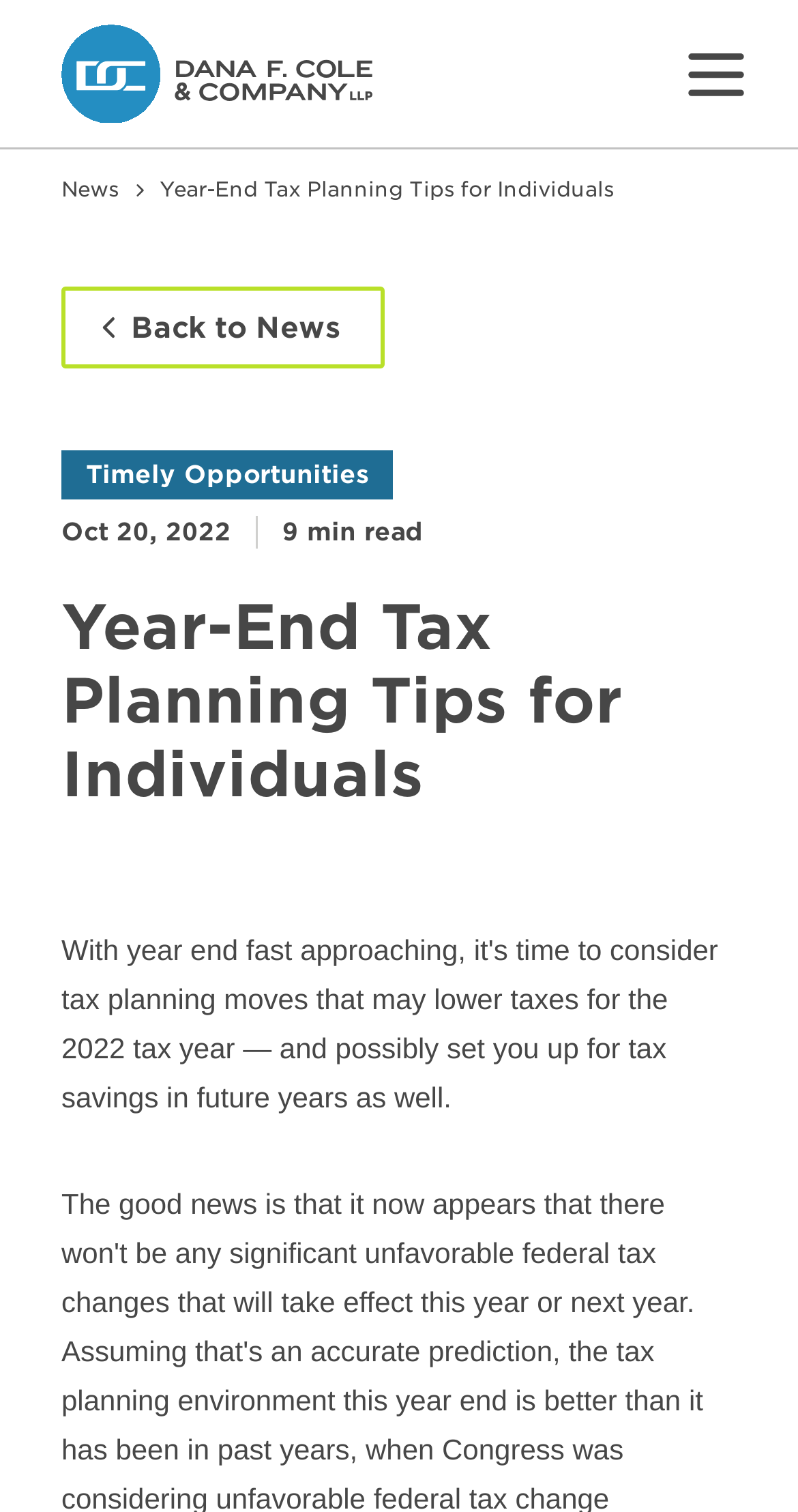What can be done on the website?
Give a single word or phrase as your answer by examining the image.

Contact team or get tax planning services